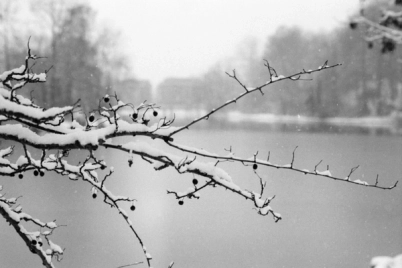What is the ISO of the film used in this photograph?
Look at the image and answer the question with a single word or phrase.

400